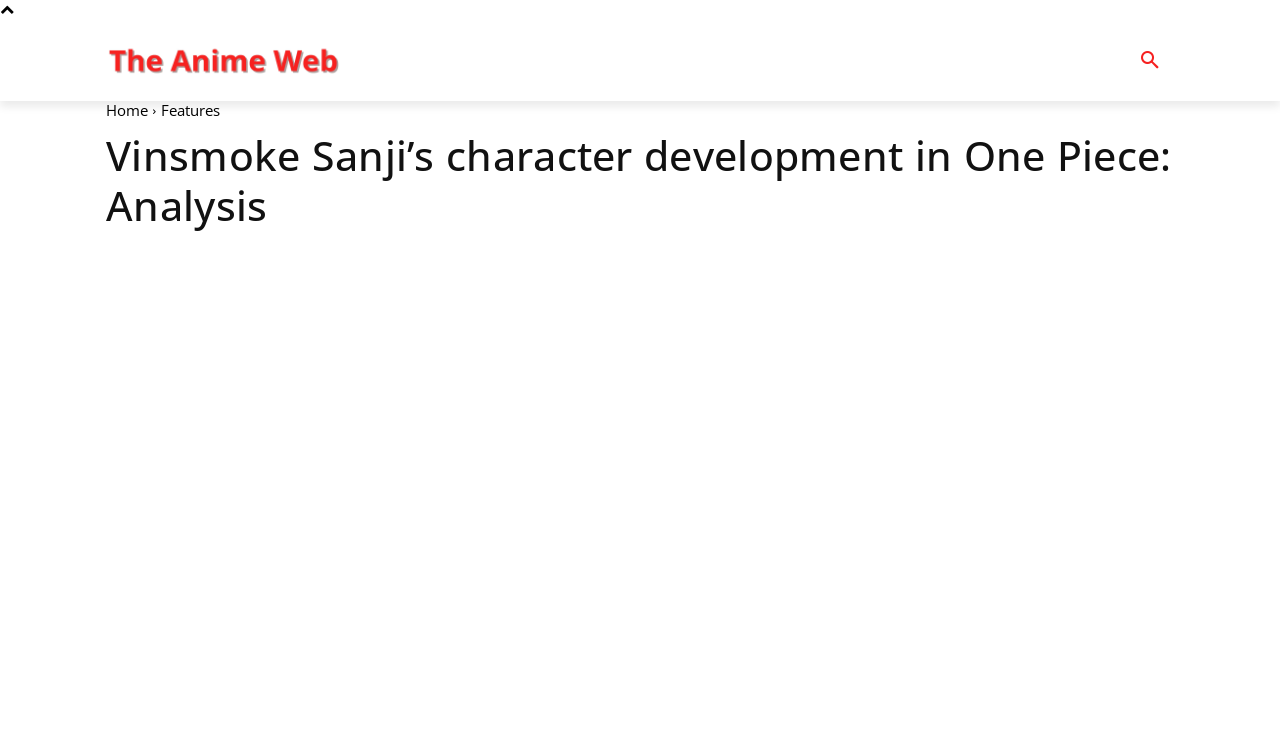Could you highlight the region that needs to be clicked to execute the instruction: "go to FEATURES page"?

[0.451, 0.028, 0.527, 0.134]